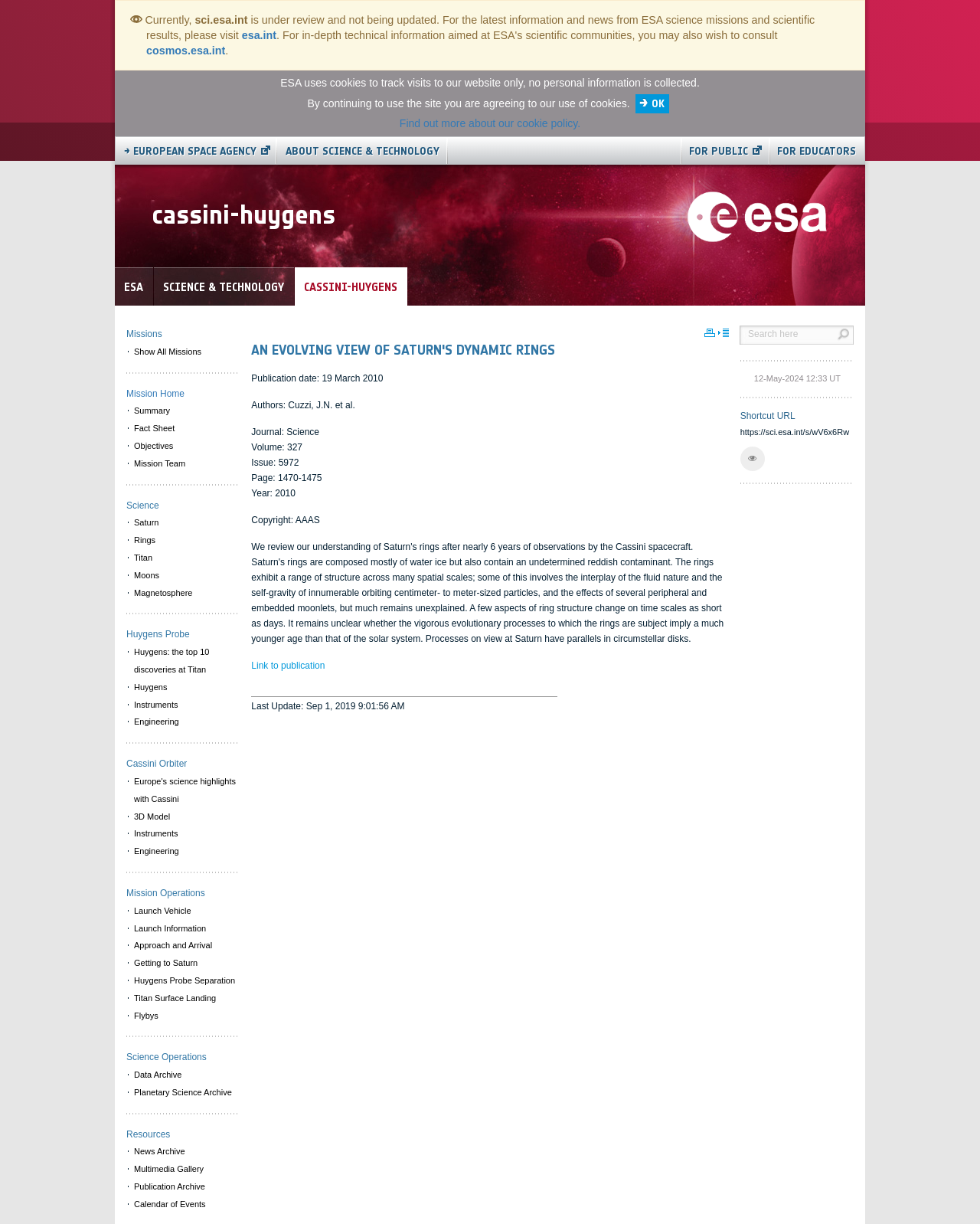Determine the bounding box coordinates for the UI element matching this description: "Europe's science highlights with Cassini".

[0.129, 0.631, 0.242, 0.66]